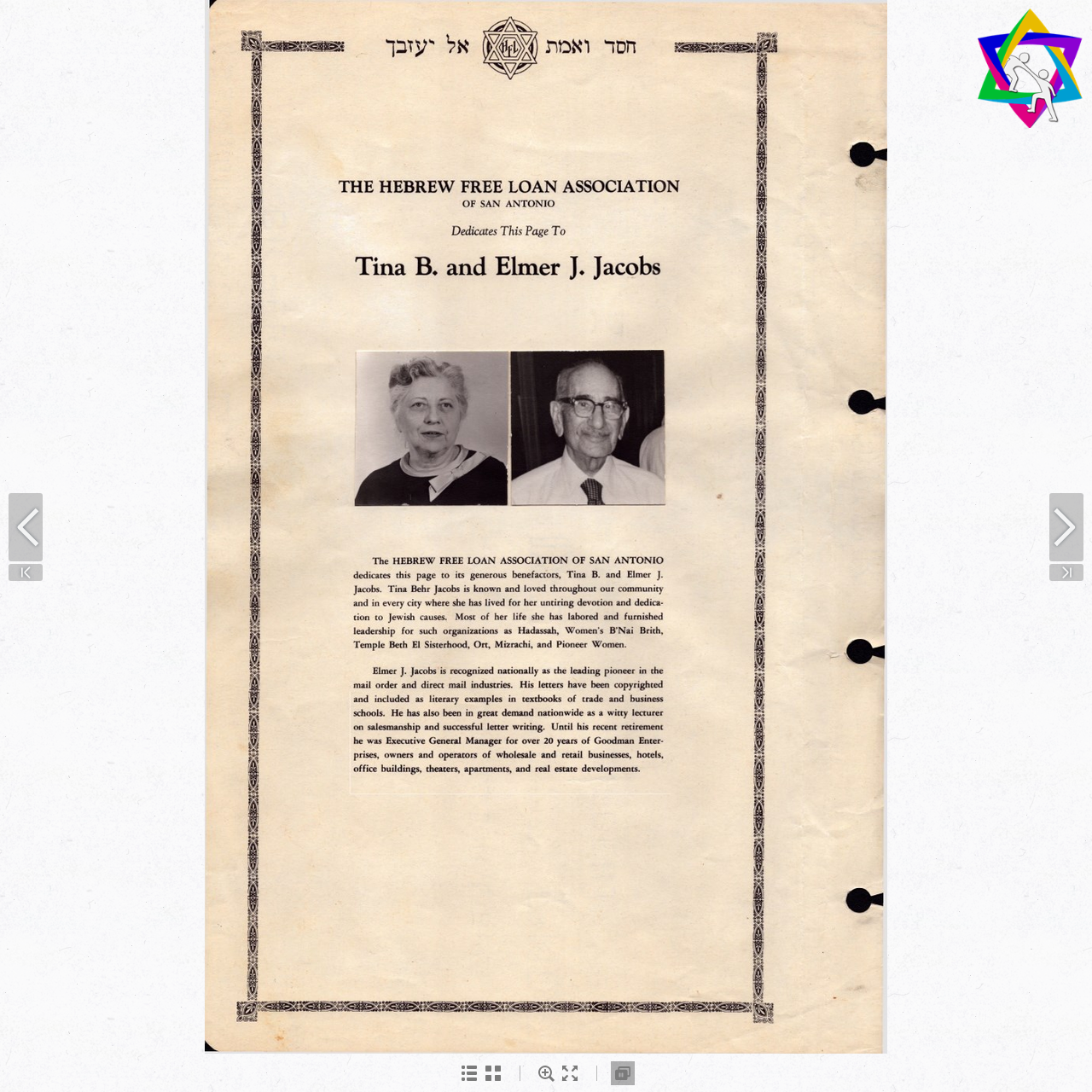Select the bounding box coordinates of the element I need to click to carry out the following instruction: "go to the First Page".

[0.961, 0.516, 0.992, 0.532]